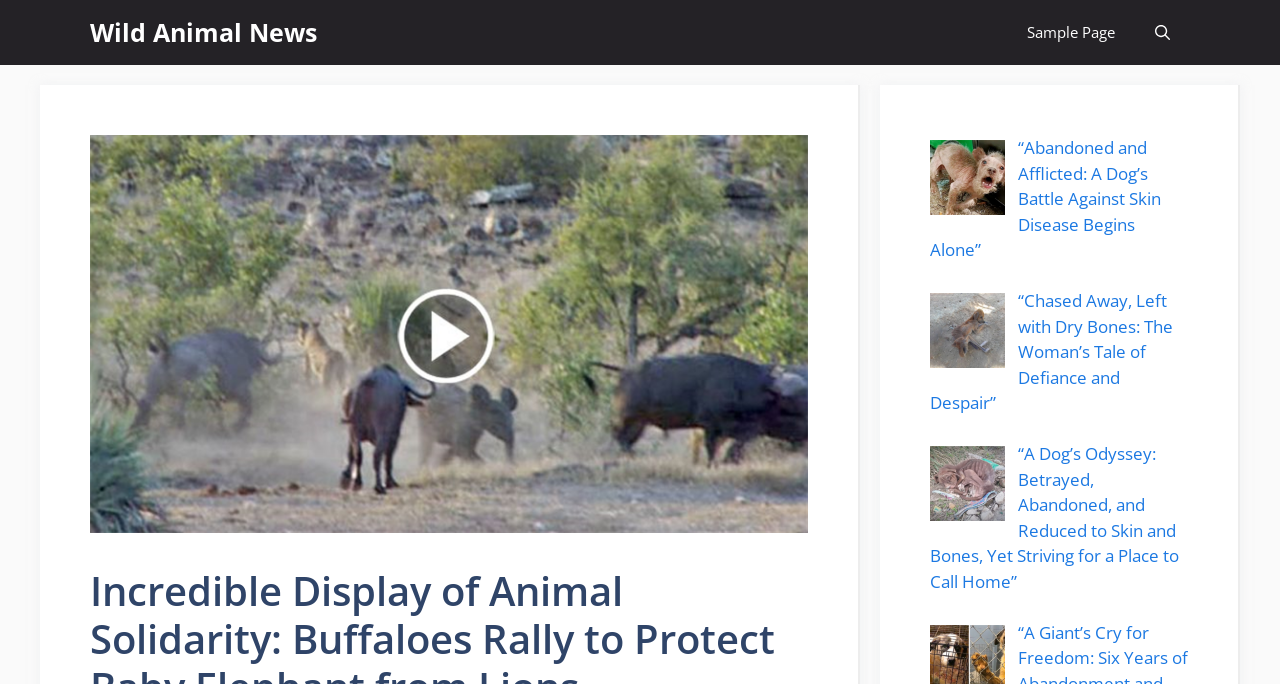Provide an in-depth caption for the contents of the webpage.

The webpage is about Wild Animal News, with a primary focus on a specific story about animal solidarity. At the top of the page, there is a navigation bar with several links, including "Wild Animal News" and "Sample Page", as well as a search button. 

Below the navigation bar, there are three featured article links, each with a descriptive title. The first article is about a dog's battle against skin disease, the second is about a woman's tale of defiance and despair, and the third is about a dog's odyssey after being betrayed and abandoned. These article links are positioned side by side, taking up most of the page's width.